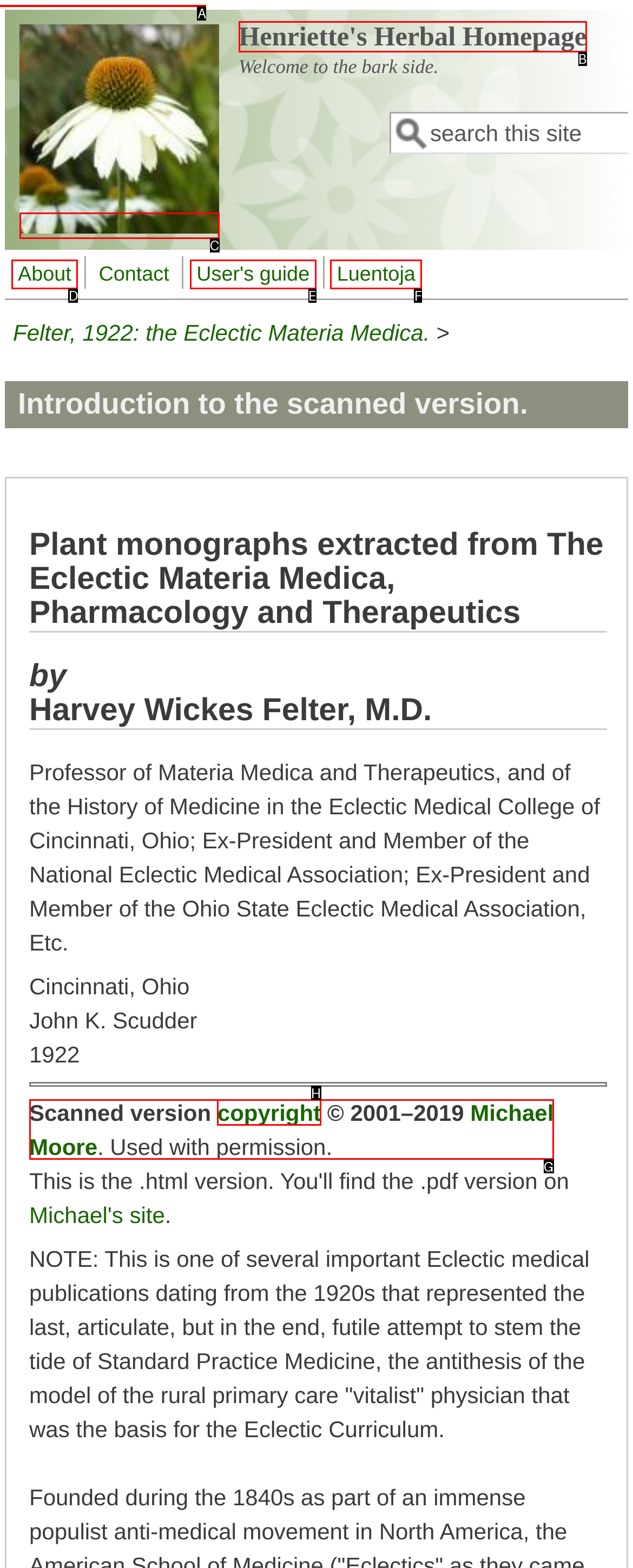Identify which HTML element matches the description: Henriette's Herbal Homepage
Provide your answer in the form of the letter of the correct option from the listed choices.

B